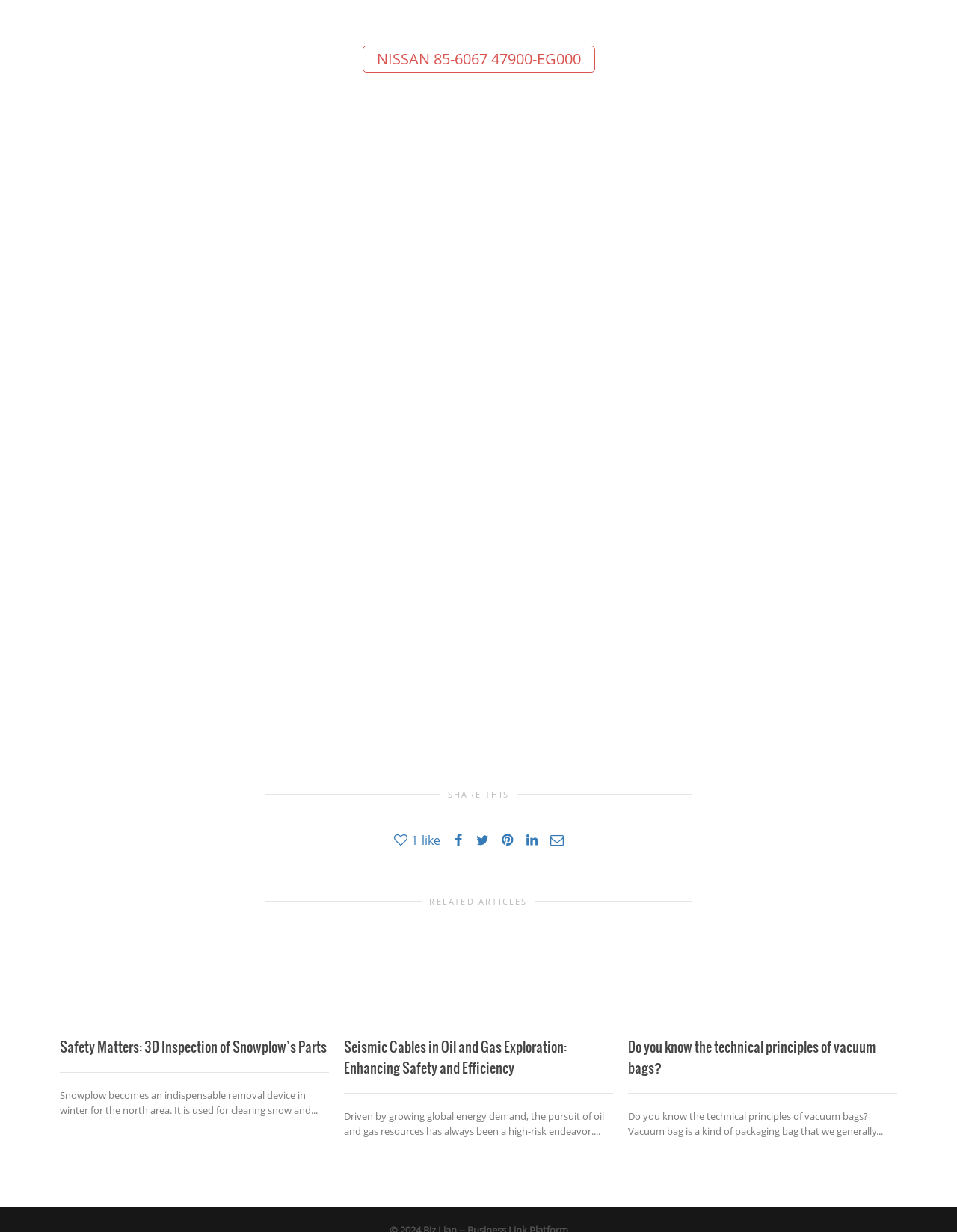Provide the bounding box coordinates for the area that should be clicked to complete the instruction: "Click on the 'Safety Matters: 3D Inspection of Snowplow’s Parts +' article".

[0.062, 0.744, 0.344, 0.835]